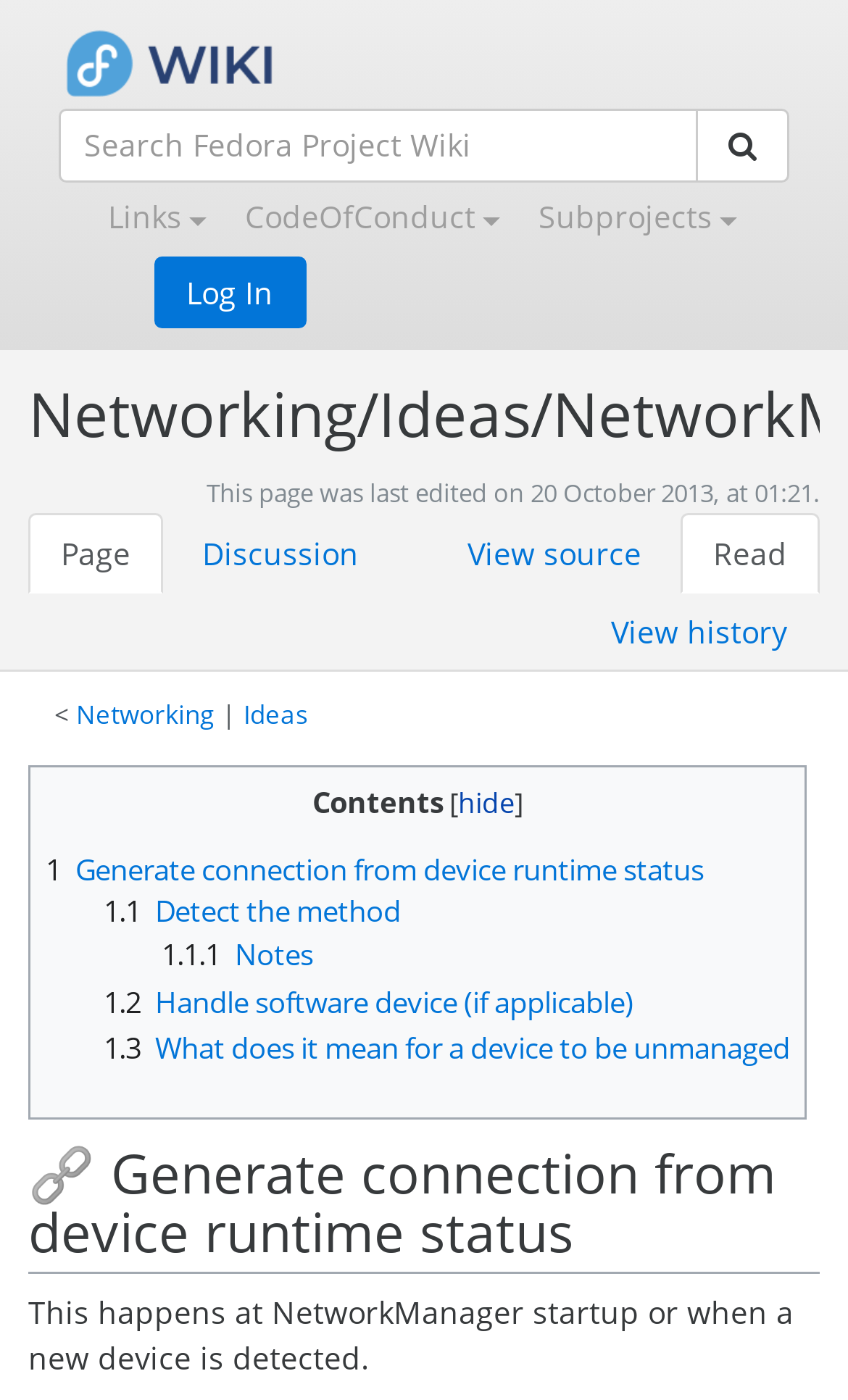What is the title of the page?
Please provide a single word or phrase answer based on the image.

Networking/Ideas/NetworkManagerRuntimeConfiguration